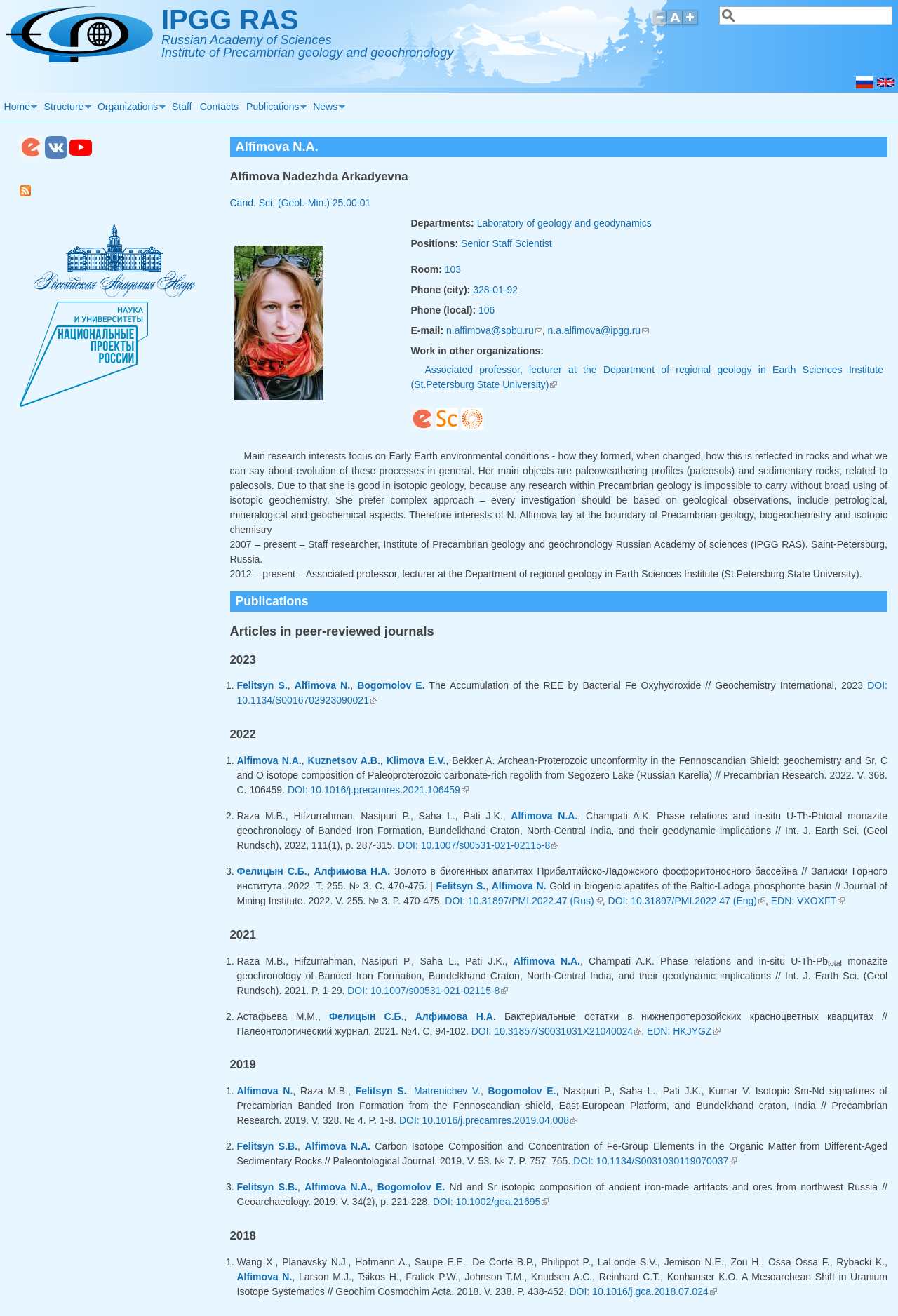Kindly determine the bounding box coordinates for the clickable area to achieve the given instruction: "View Alfimova N.A.'s publications".

[0.256, 0.45, 0.988, 0.465]